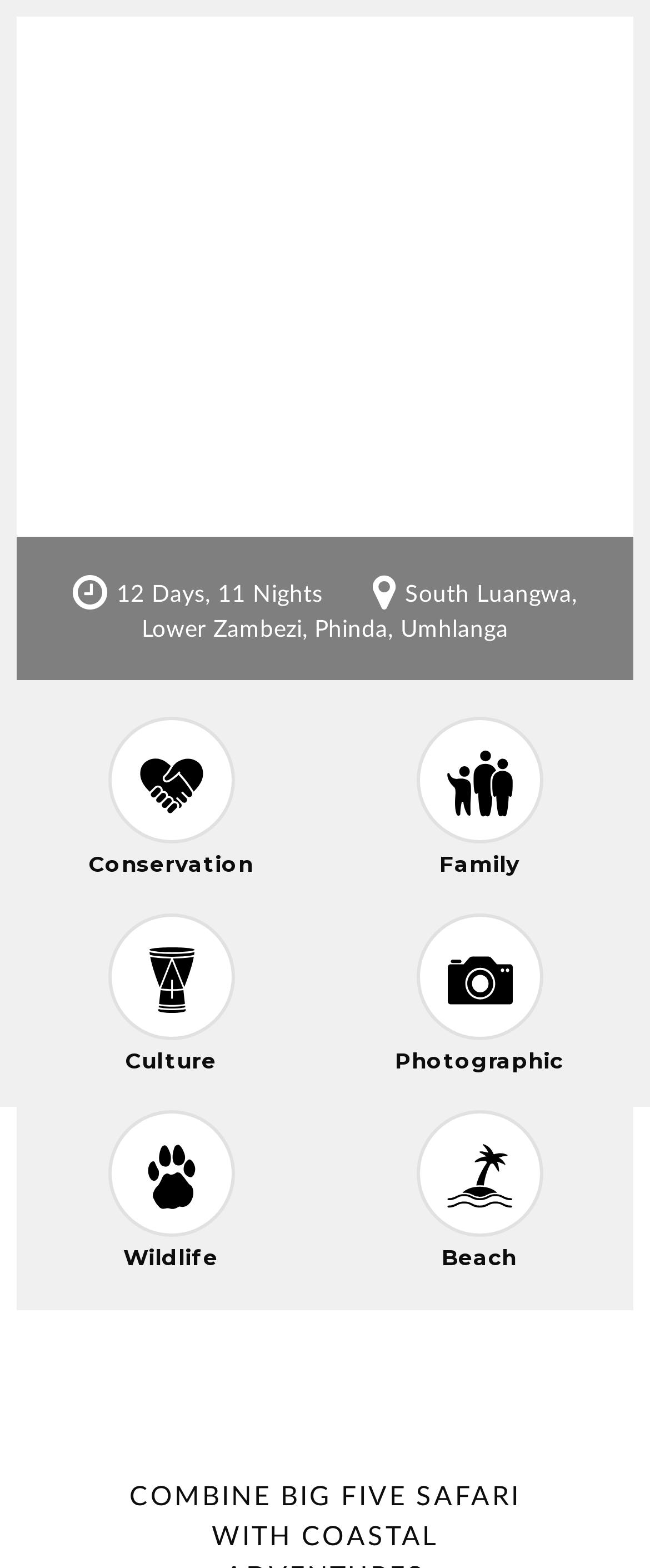Give a one-word or one-phrase response to the question: 
How many categories are there on the webpage?

6